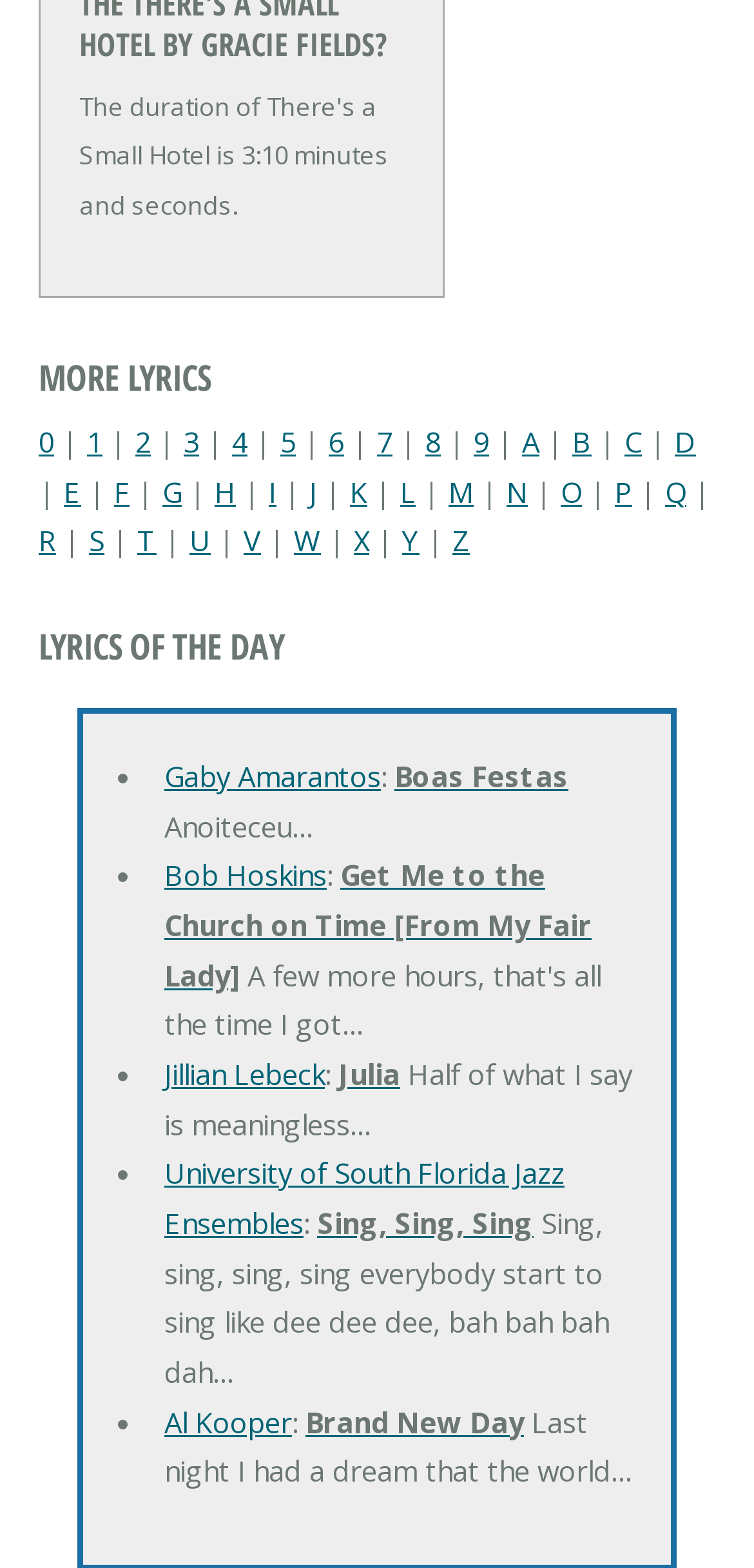What is the heading above the list of lyrics?
Look at the image and answer the question with a single word or phrase.

LYRICS OF THE DAY